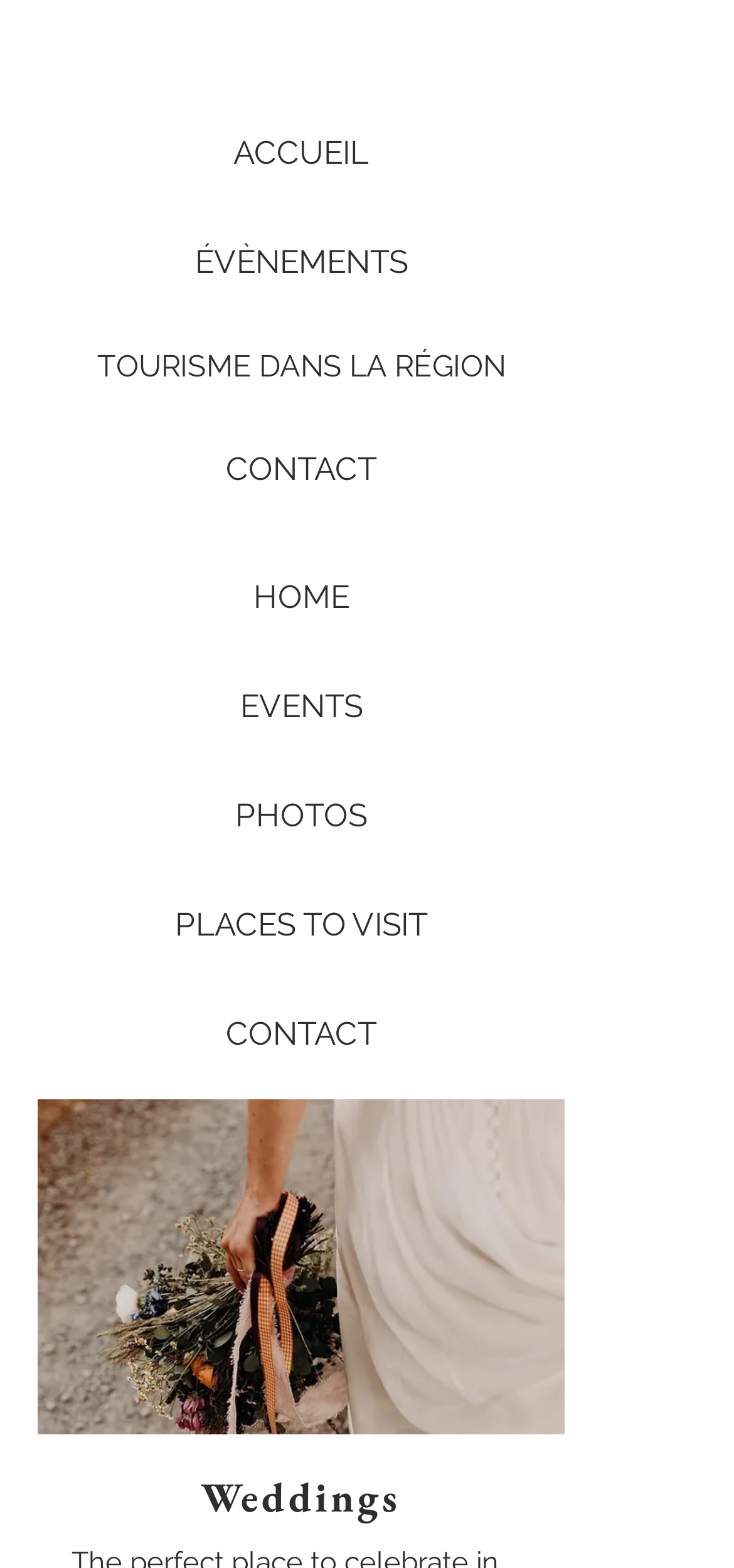How many links are in the top navigation bar?
Respond to the question with a single word or phrase according to the image.

4